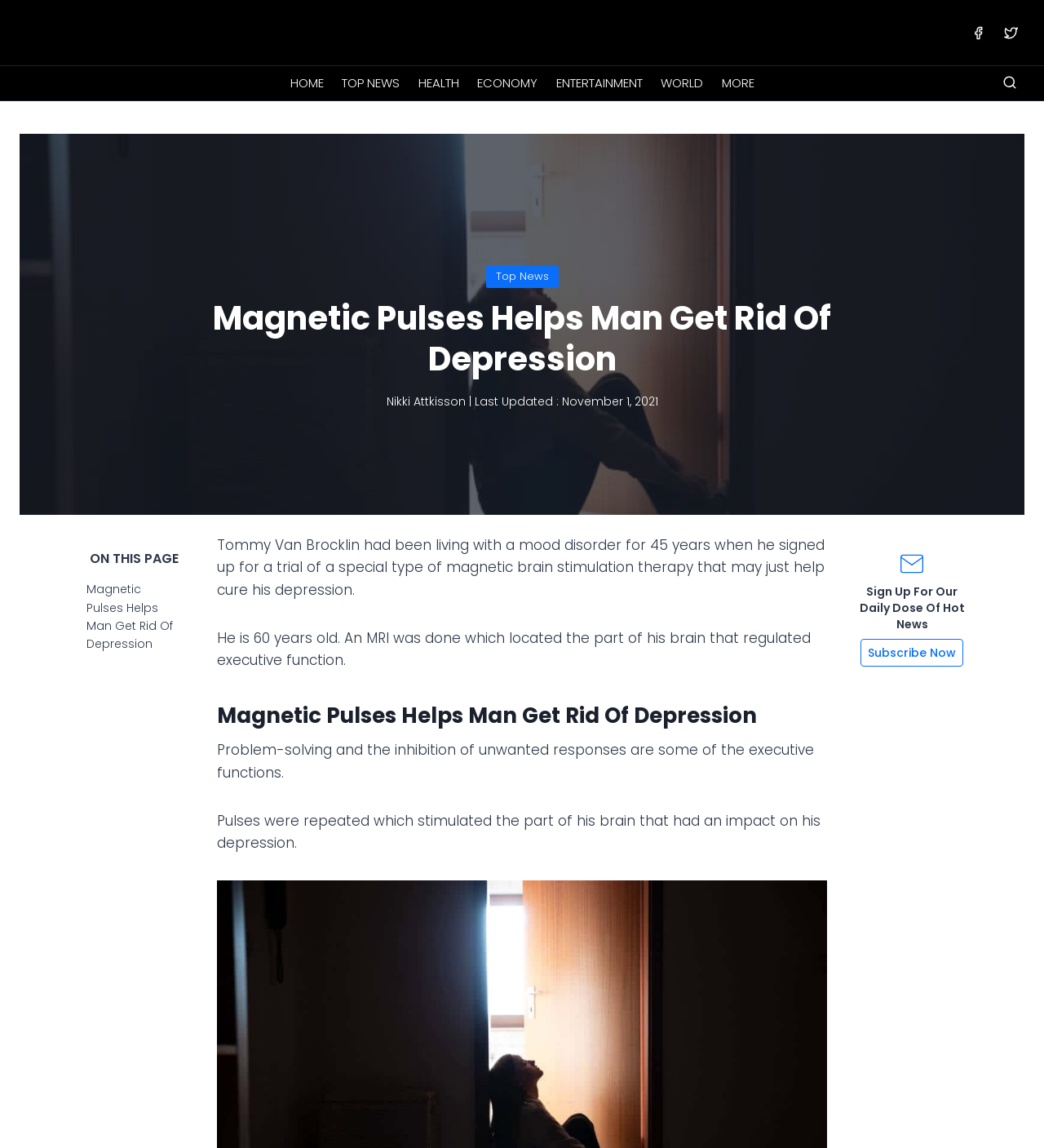What is the effect of the pulses on Tommy Van Brocklin's brain?
Could you please answer the question thoroughly and with as much detail as possible?

According to the webpage, 'Pulses were repeated which stimulated the part of his brain that had an impact on his depression.'